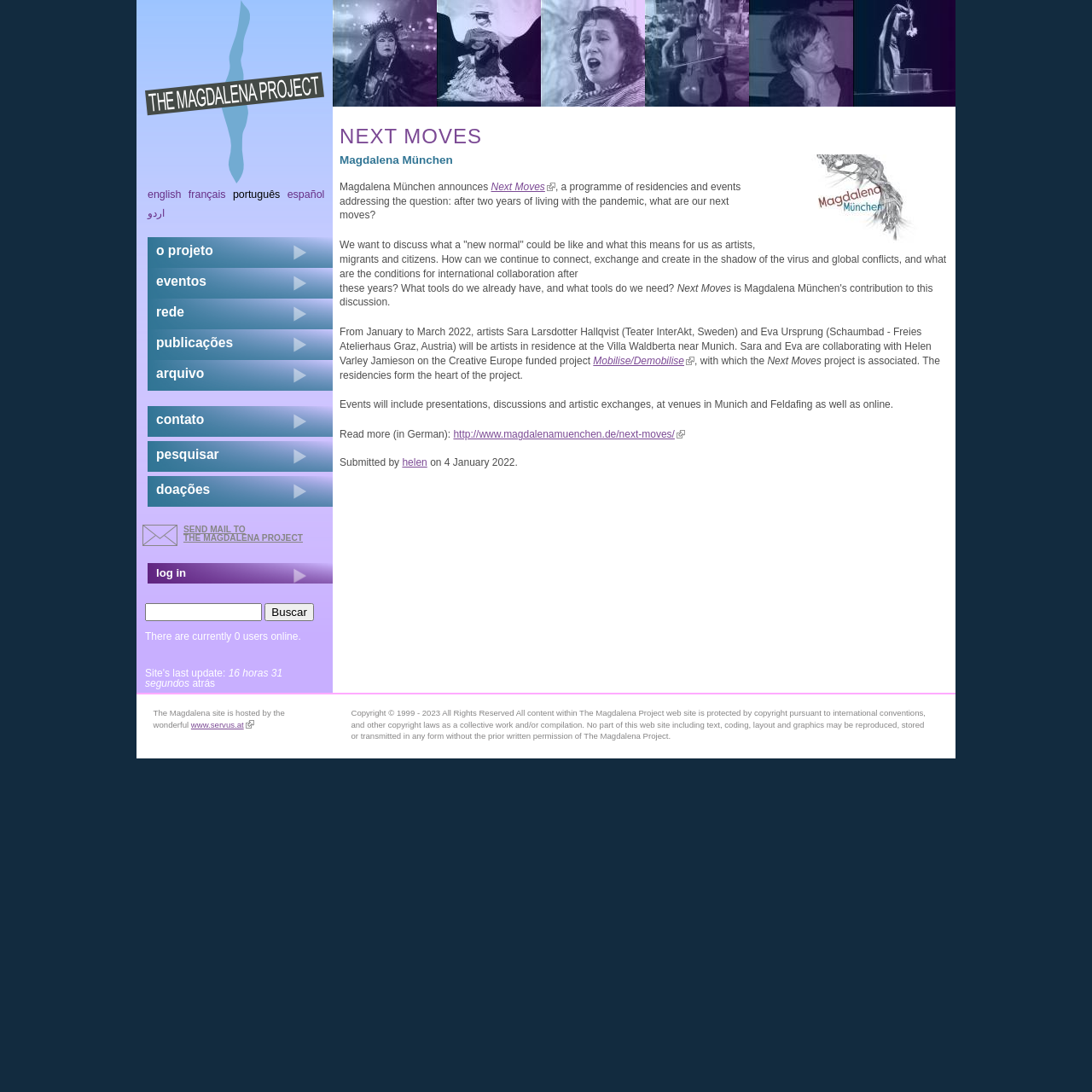Illustrate the webpage thoroughly, mentioning all important details.

The webpage is about the Magdalena Project, an international network of women in theatre. At the top, there is a banner with five images, each taking about 10% of the screen width. Below the banner, there is a main content area with a heading "NEXT MOVES" in a large font. 

To the left of the main content area, there is a navigation menu with links to "Início" (home), "english", "français", "português", "español", and "اردو" (Urdu). Below the navigation menu, there are more links to "o projeto" (the project), "eventos" (events), "rede" (network), "publicações" (publications), "arquivo" (archive), "contato" (contact), "pesquisar" (search), "doações" (donations), and "log in".

In the main content area, there is a paragraph of text describing the "Next Moves" project, which is a programme of residencies and events addressing the question of what the "new normal" could be like after two years of living with the pandemic. The text also mentions the project's goals and objectives.

Below the main content area, there is a search form with a heading "Formulário de busca" (search form) and a text box to enter search queries. To the right of the search form, there is a button labeled "Buscar" (search).

At the bottom of the page, there is a footer area with some static text, including a message indicating that there are currently 0 users online, and a copyright notice stating that the content of the website is protected by copyright.